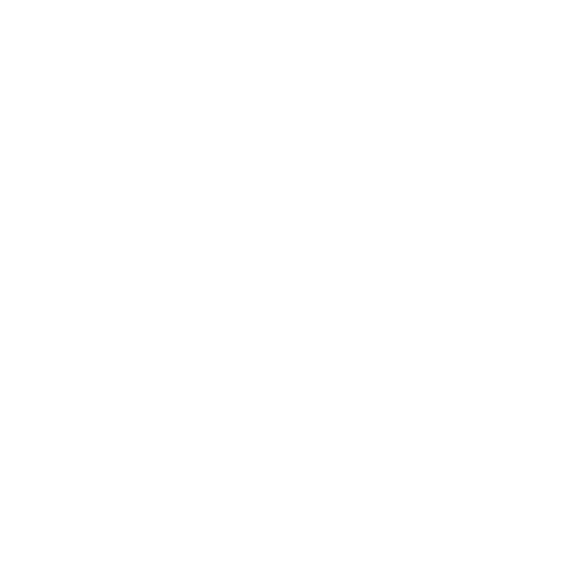What is the focus of F Magazine?
Can you give a detailed and elaborate answer to the question?

According to the caption, F Magazine focuses on the intersection of provocative technology and contemporary art, exploring intricate themes surrounding communication, surveillance, and the implications of technology in our lives.